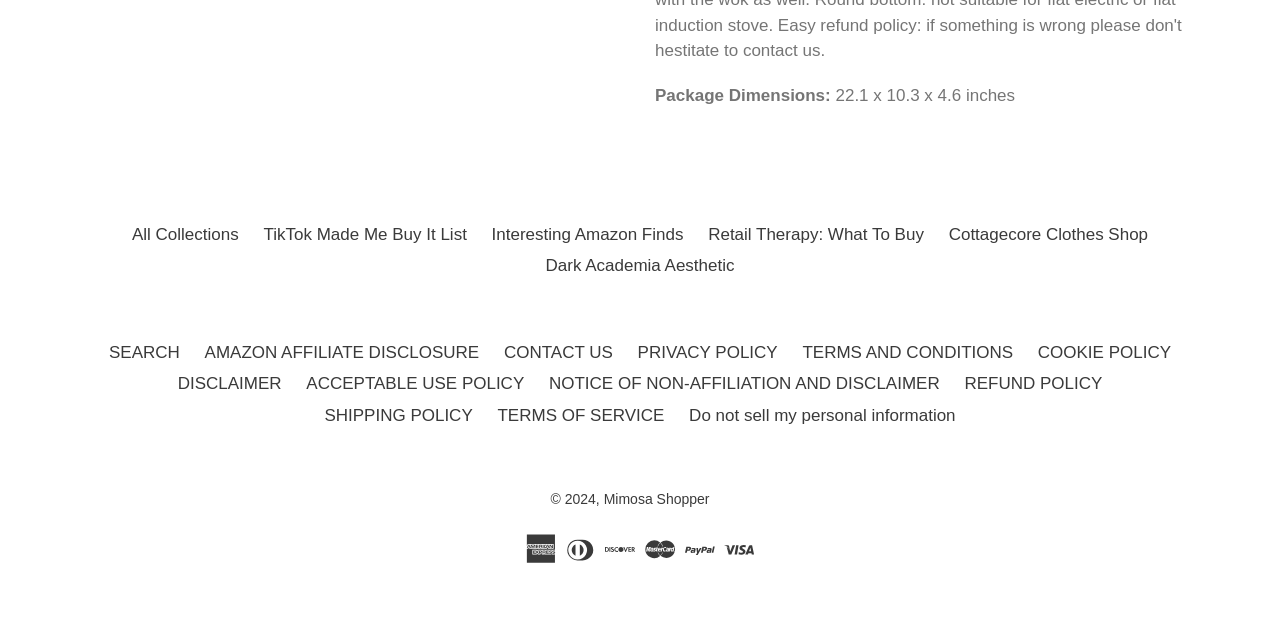Determine the bounding box of the UI element mentioned here: "TERMS OF SERVICE". The coordinates must be in the format [left, top, right, bottom] with values ranging from 0 to 1.

[0.389, 0.655, 0.519, 0.686]